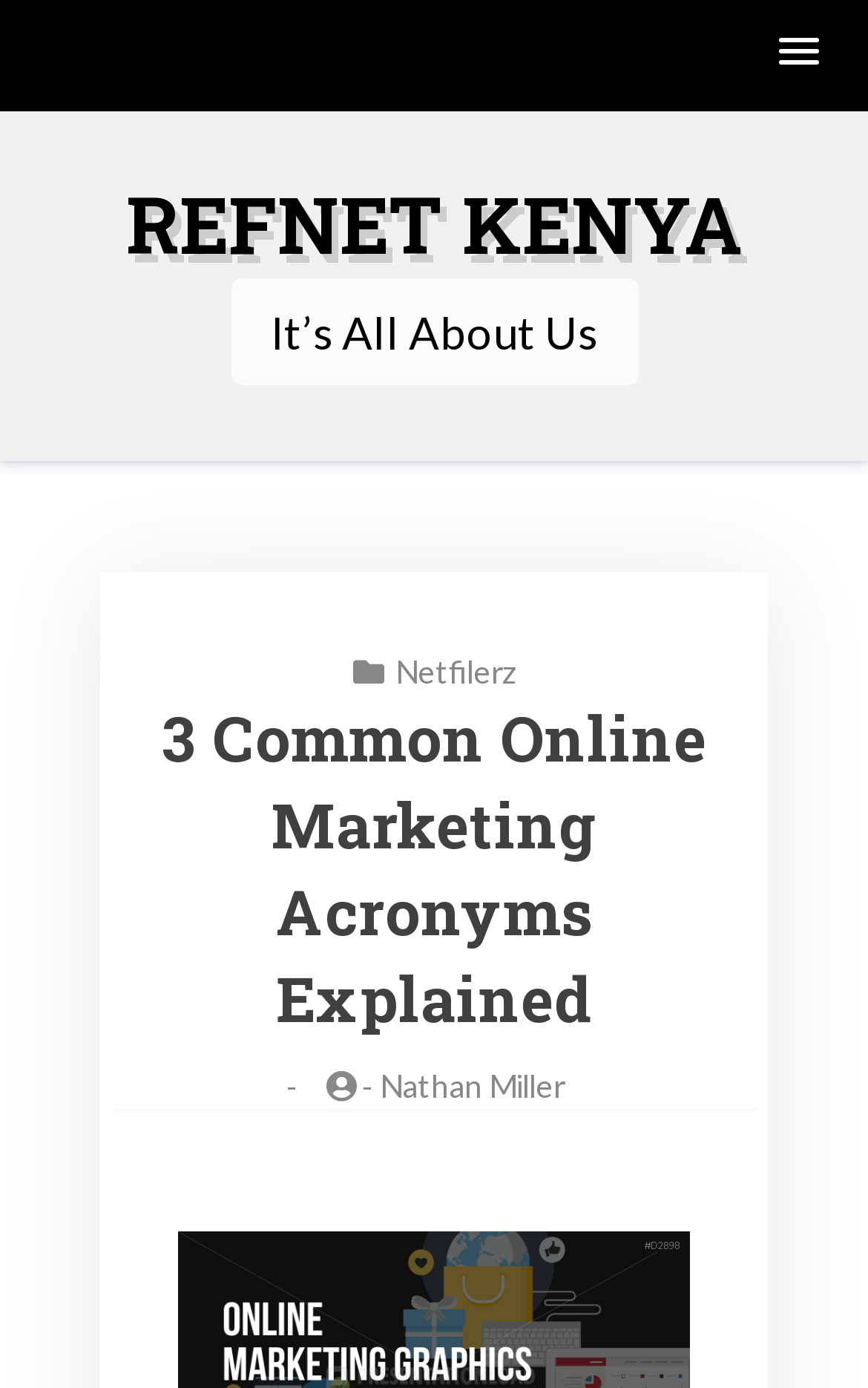Use the details in the image to answer the question thoroughly: 
What is the title of the article?

The title of the article can be found in the heading element '3 Common Online Marketing Acronyms Explained' which is located below the 'It’s All About Us' section.